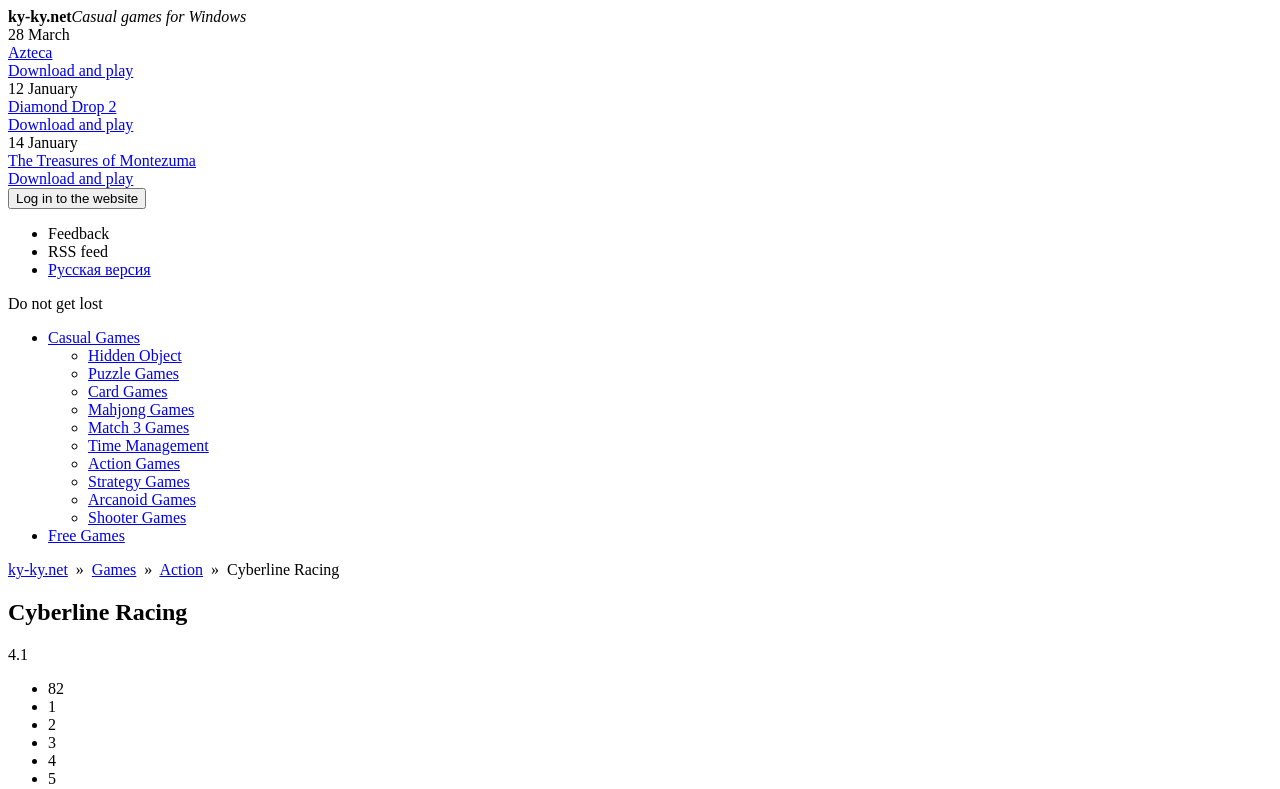What type of game is Cyberline Racing?
Provide a detailed answer to the question, using the image to inform your response.

Based on the webpage content, specifically the heading 'Cyberline Racing' and the description 'Load your car with guns and put your driving skills to the ultimate test as you dodge missiles, destroy enemy cars, and', it can be inferred that Cyberline Racing is a racing game.